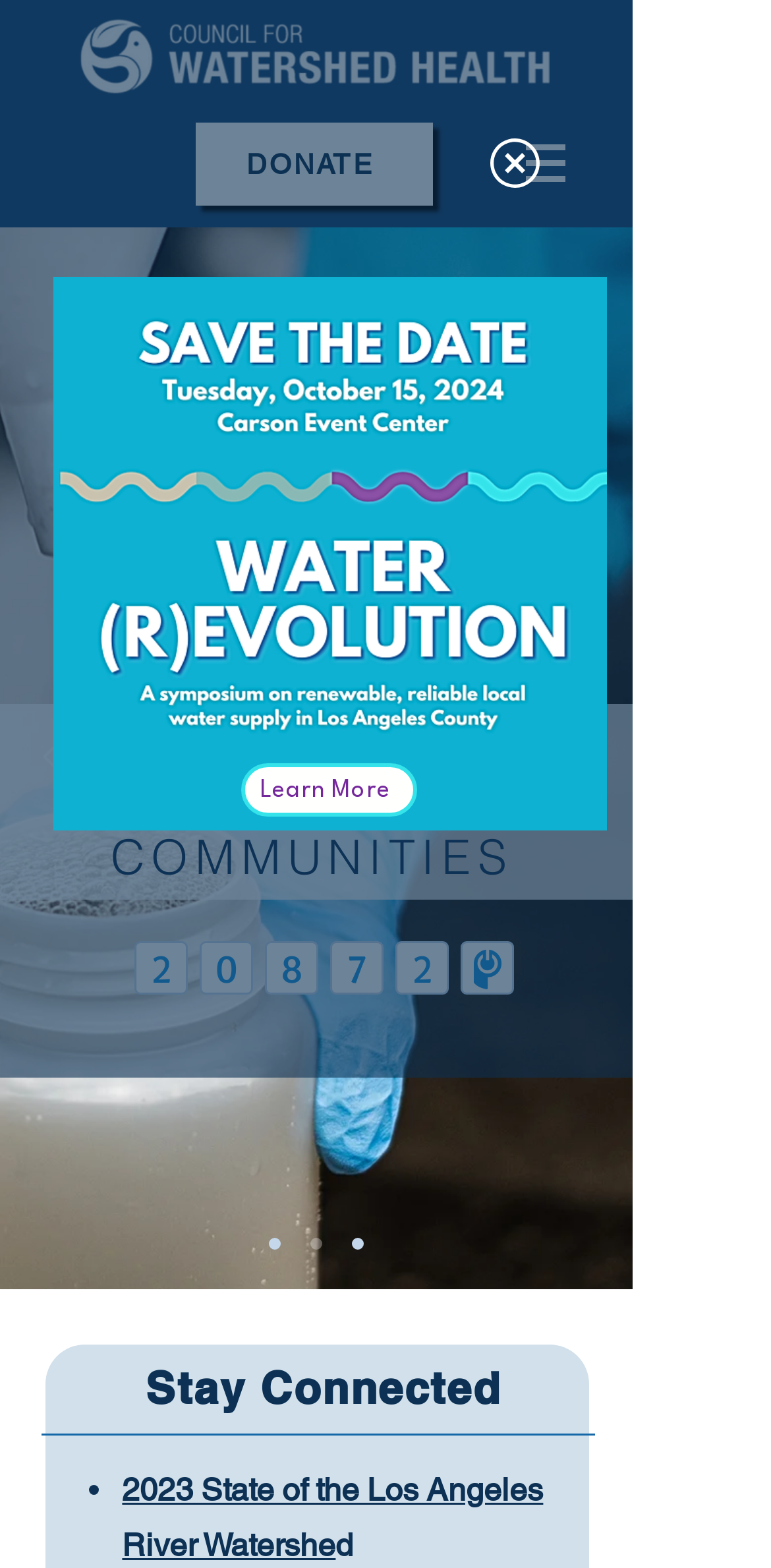Determine the bounding box coordinates for the UI element matching this description: "President".

None